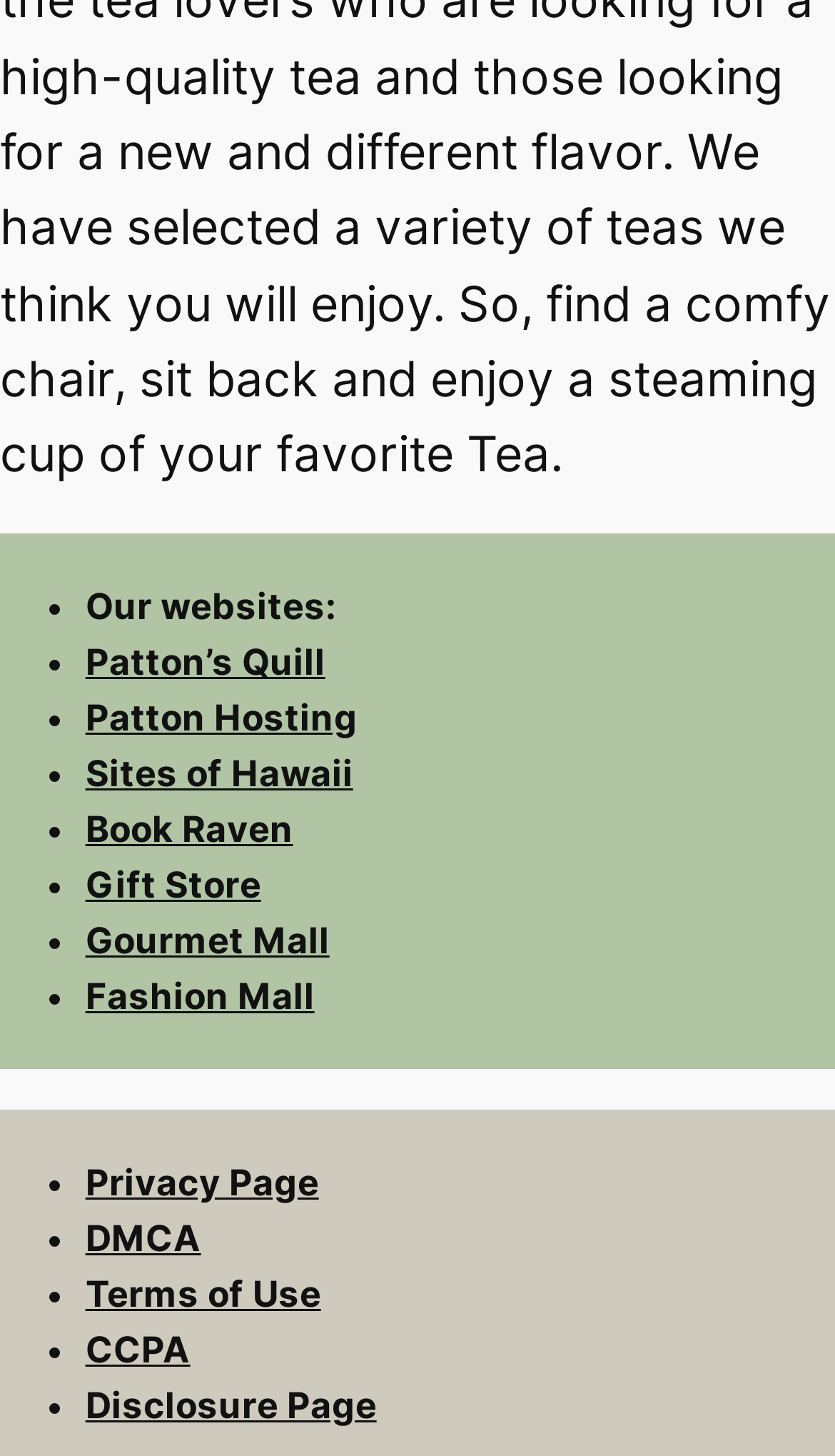Please give a succinct answer using a single word or phrase:
What type of element is used to separate the links?

ListMarker